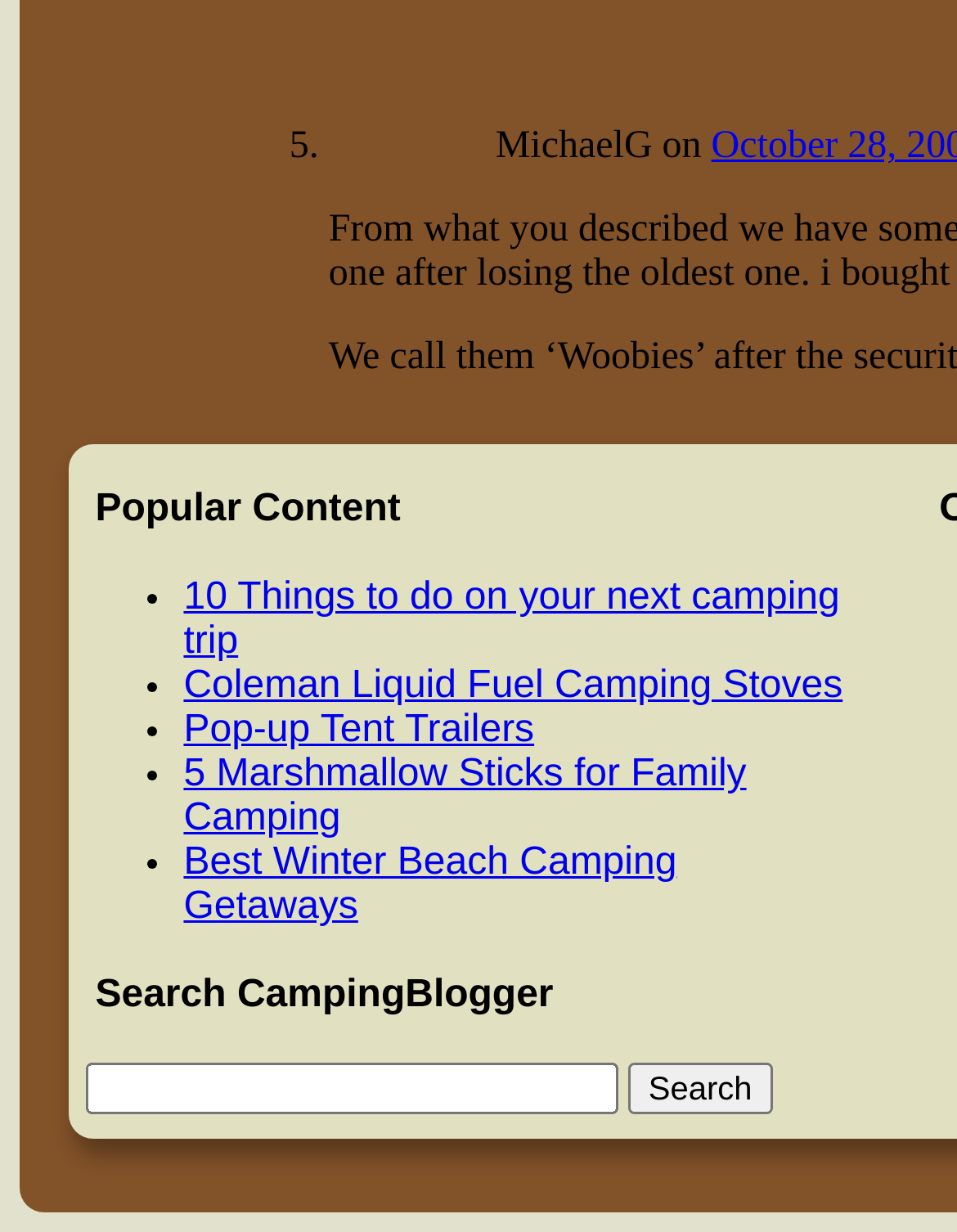How many list items are under 'Popular Content'?
Examine the image and provide an in-depth answer to the question.

I counted the number of list items under the 'Popular Content' heading, which are '10 Things to do on your next camping trip', 'Coleman Liquid Fuel Camping Stoves', 'Pop-up Tent Trailers', '5 Marshmallow Sticks for Family Camping', and 'Best Winter Beach Camping Getaways'. There are 5 list items in total.